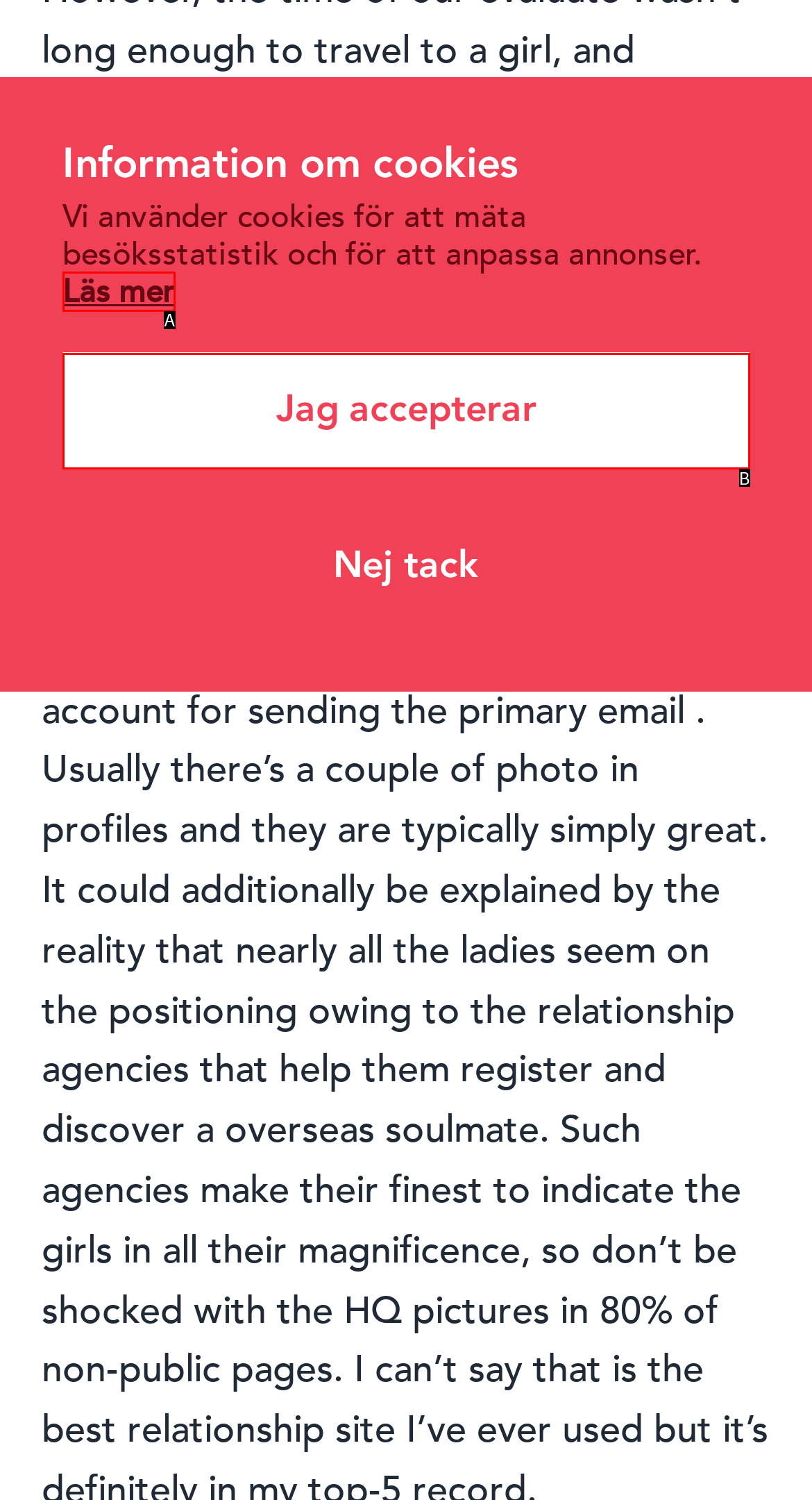Tell me the letter of the option that corresponds to the description: Read More
Answer using the letter from the given choices directly.

None